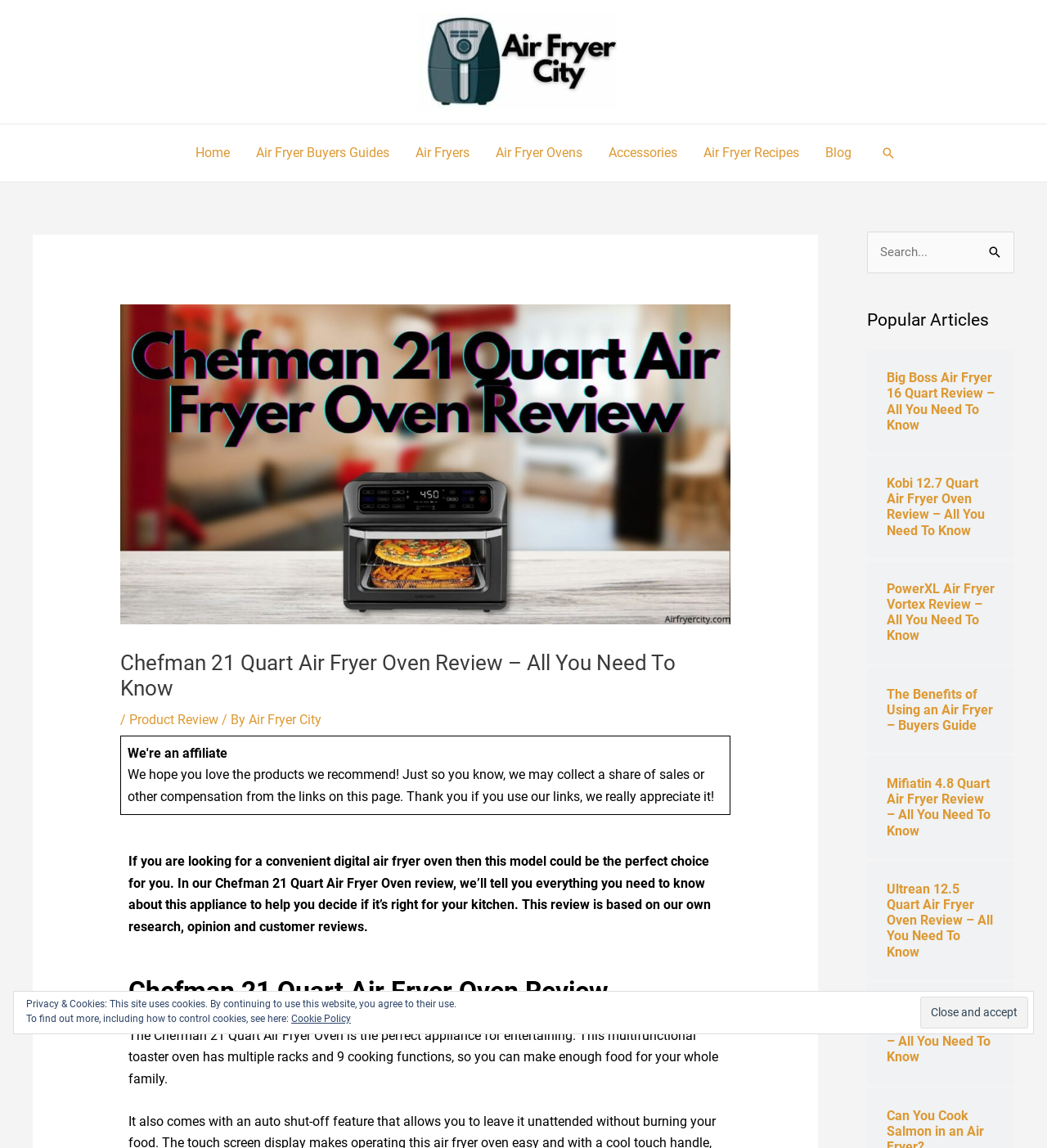How many popular articles are listed on the webpage?
Please give a detailed and elaborate explanation in response to the question.

I found the answer by counting the number of link elements under the 'Popular Articles' heading, which are 7 in total.